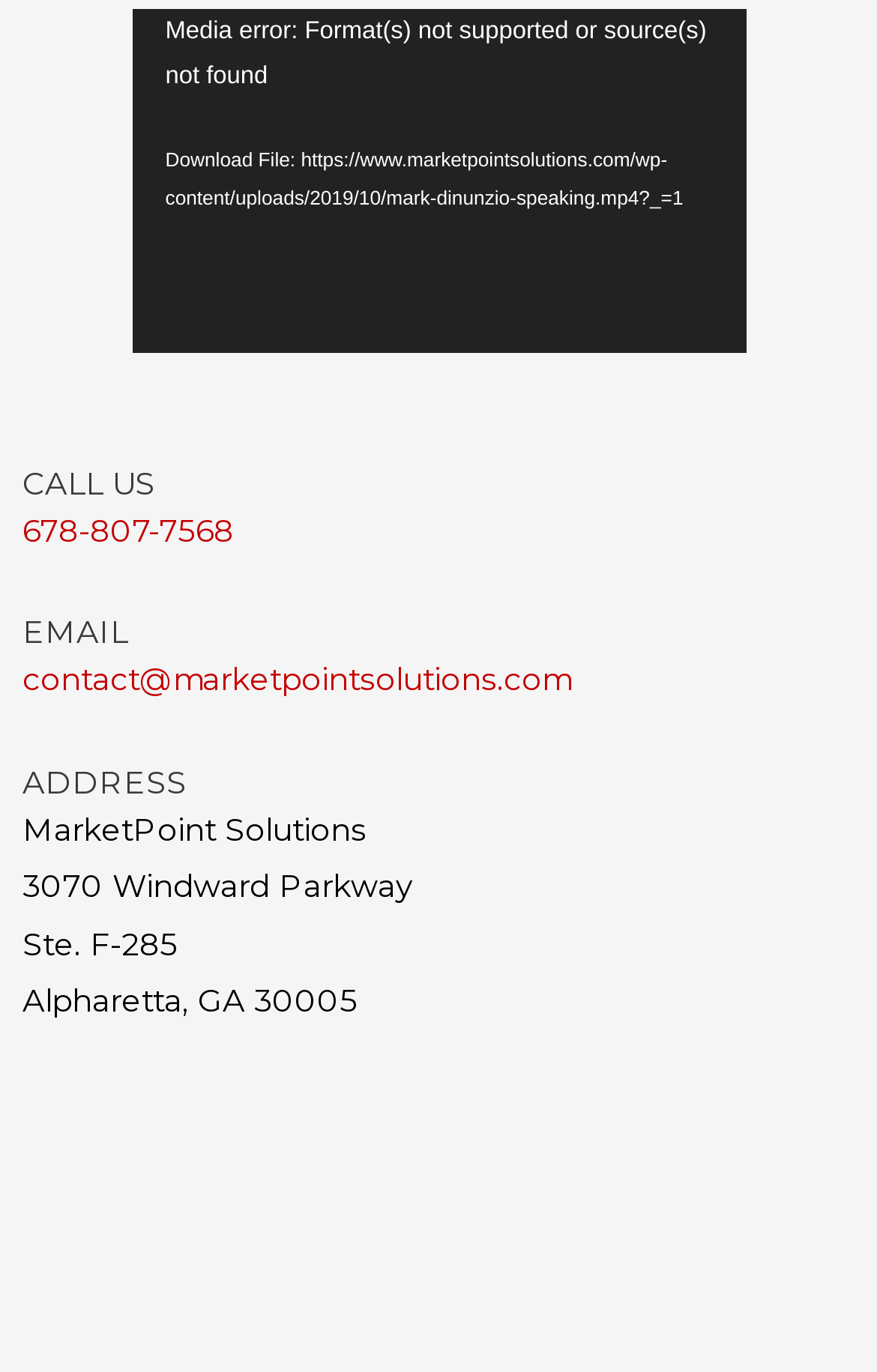Please locate the UI element described by "aria-label="Play" title="Play"" and provide its bounding box coordinates.

[0.191, 0.208, 0.242, 0.241]